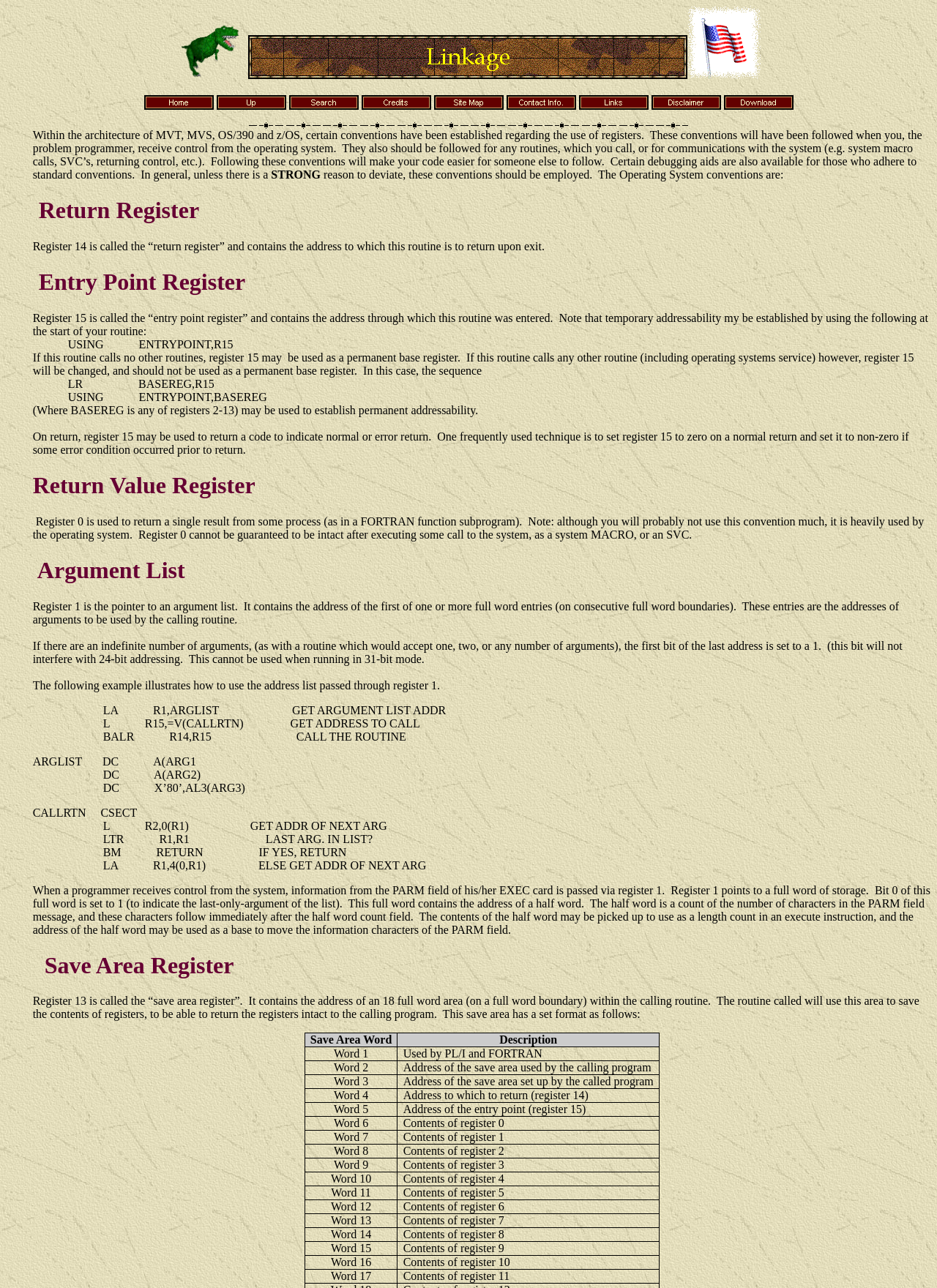From the element description: "alt="Contact Info."", extract the bounding box coordinates of the UI element. The coordinates should be expressed as four float numbers between 0 and 1, in the order [left, top, right, bottom].

[0.54, 0.072, 0.614, 0.081]